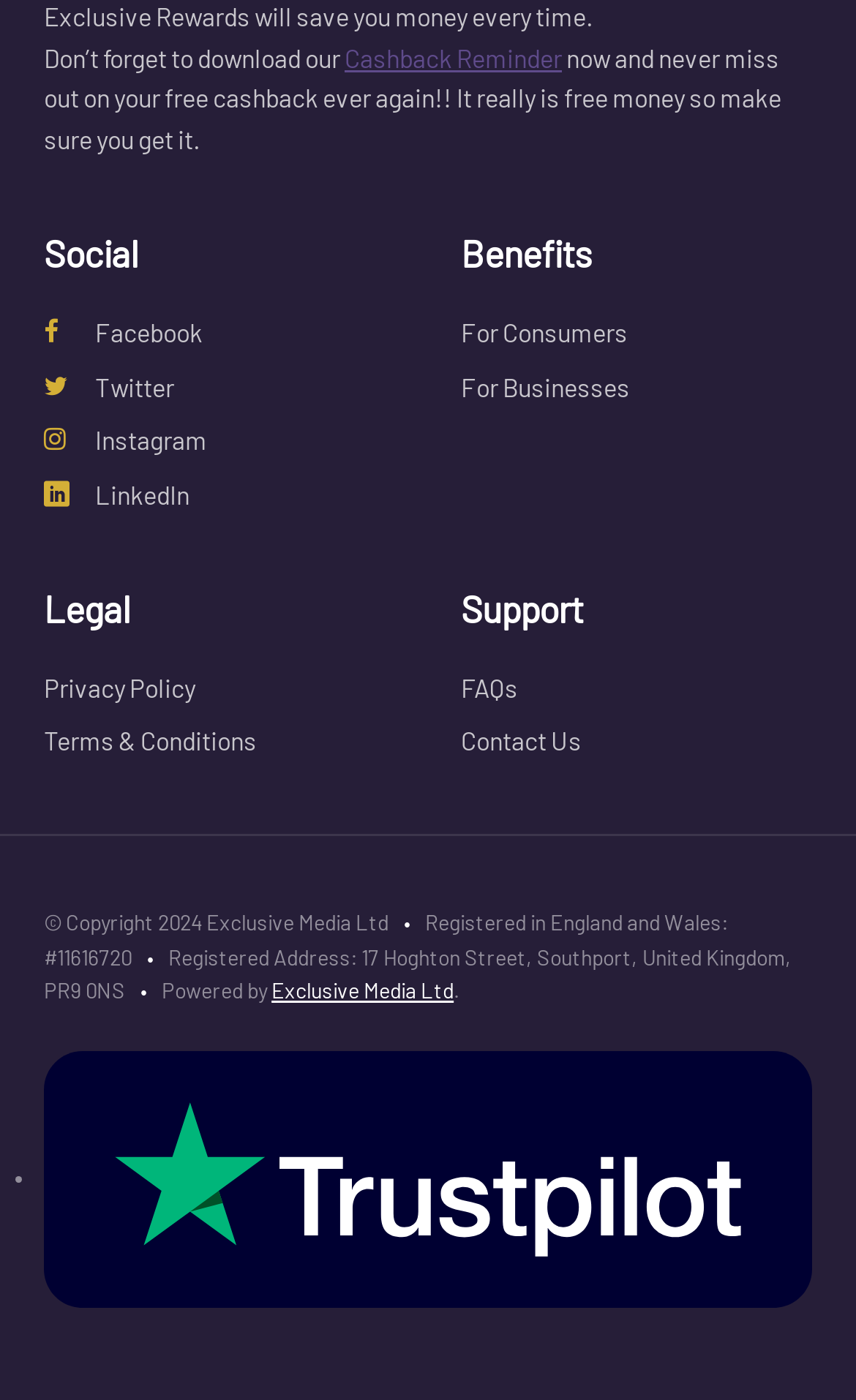Please find the bounding box coordinates of the element that you should click to achieve the following instruction: "Visit Facebook". The coordinates should be presented as four float numbers between 0 and 1: [left, top, right, bottom].

[0.051, 0.226, 0.237, 0.248]